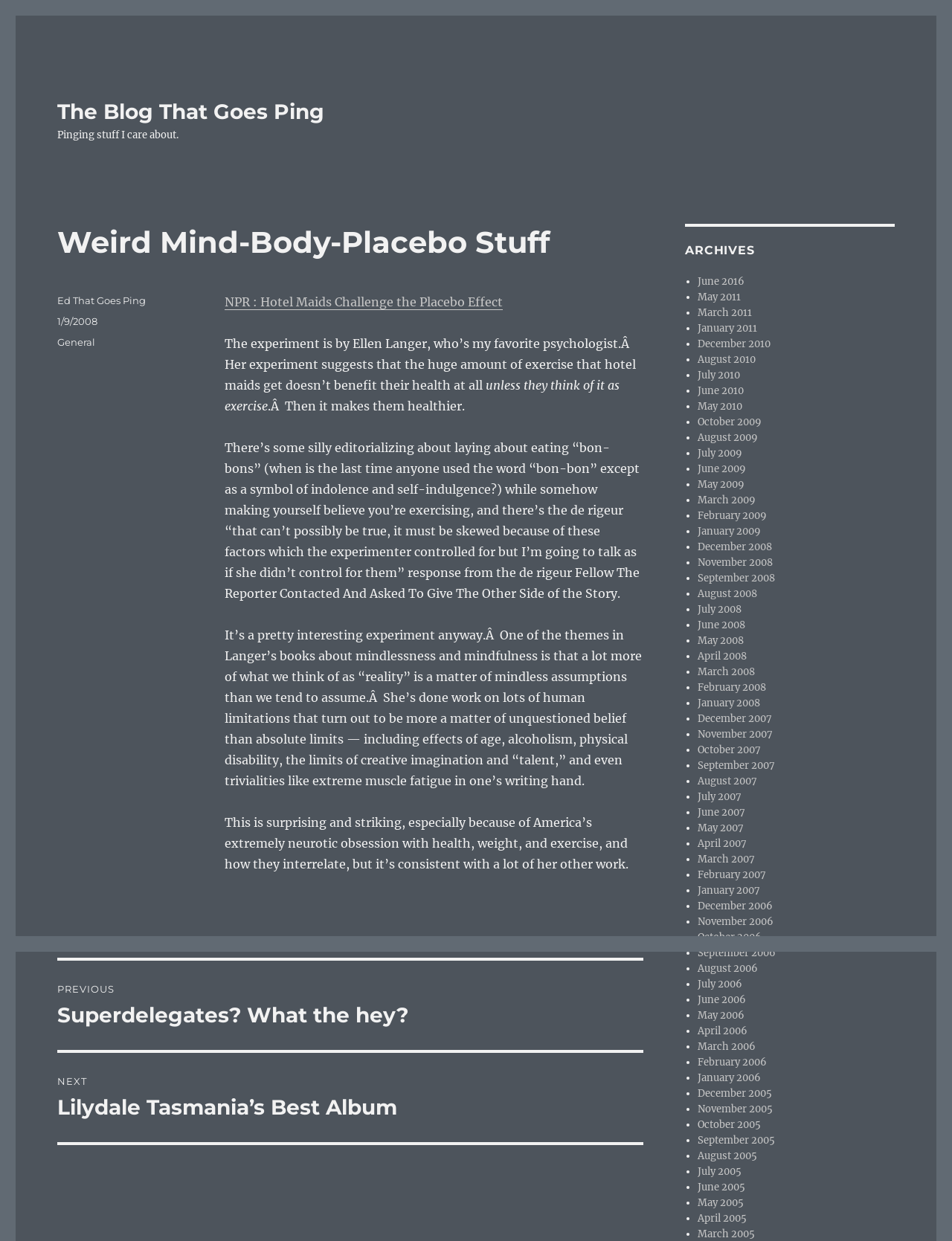What is the category of the post?
Using the picture, provide a one-word or short phrase answer.

General